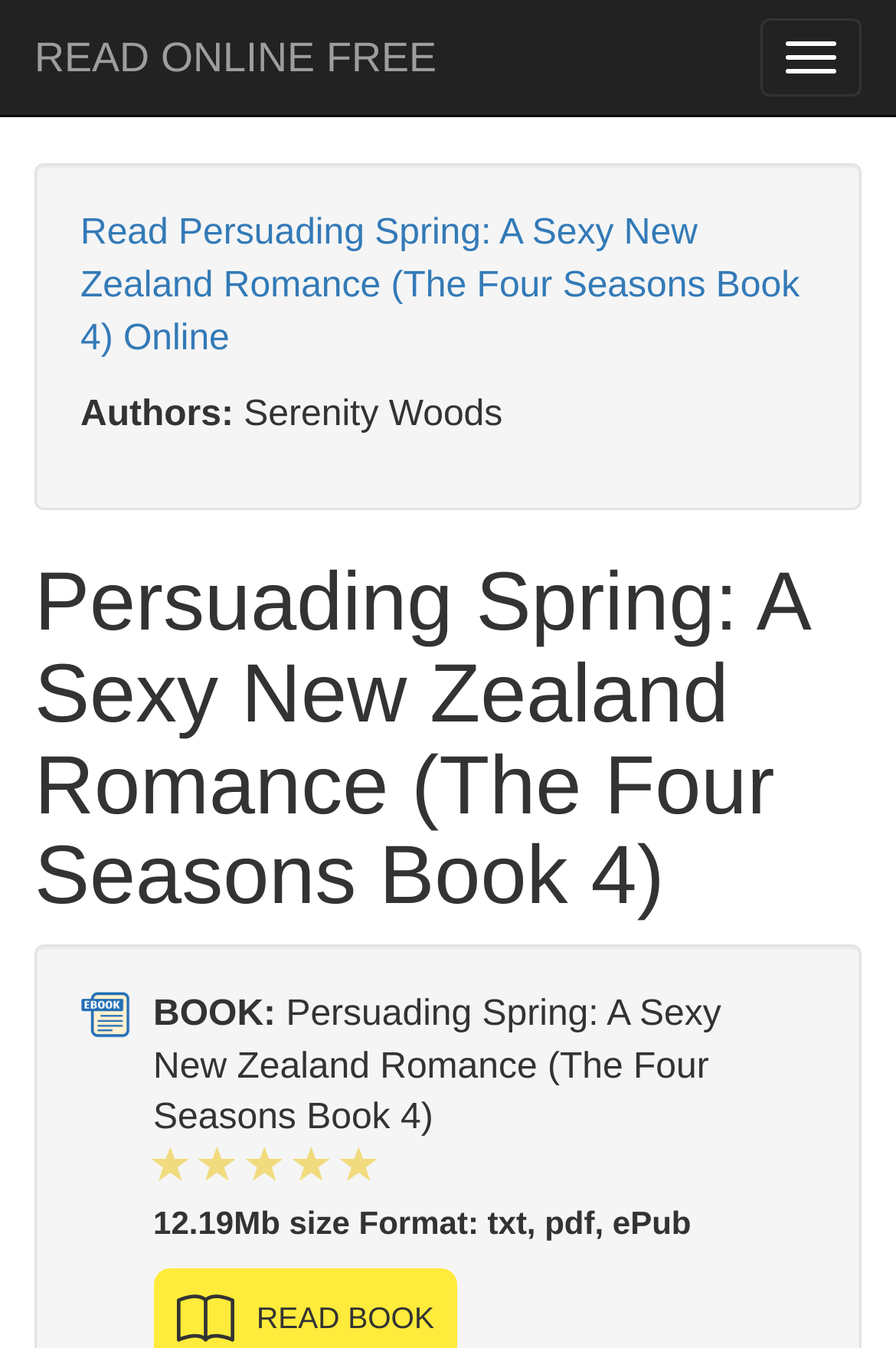What is the size of the book? Examine the screenshot and reply using just one word or a brief phrase.

12.19Mb